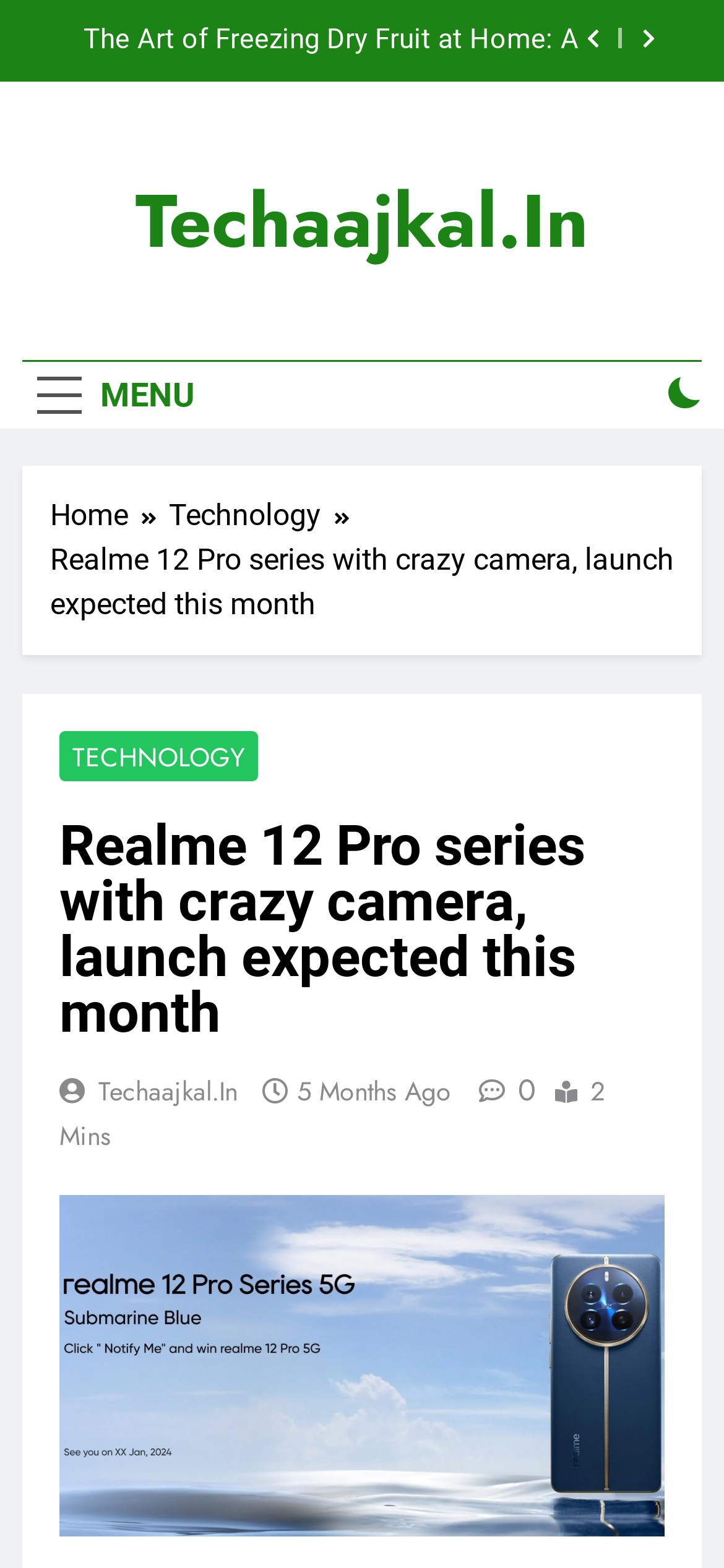Identify the bounding box coordinates of the clickable region necessary to fulfill the following instruction: "Go to Home page". The bounding box coordinates should be four float numbers between 0 and 1, i.e., [left, top, right, bottom].

None